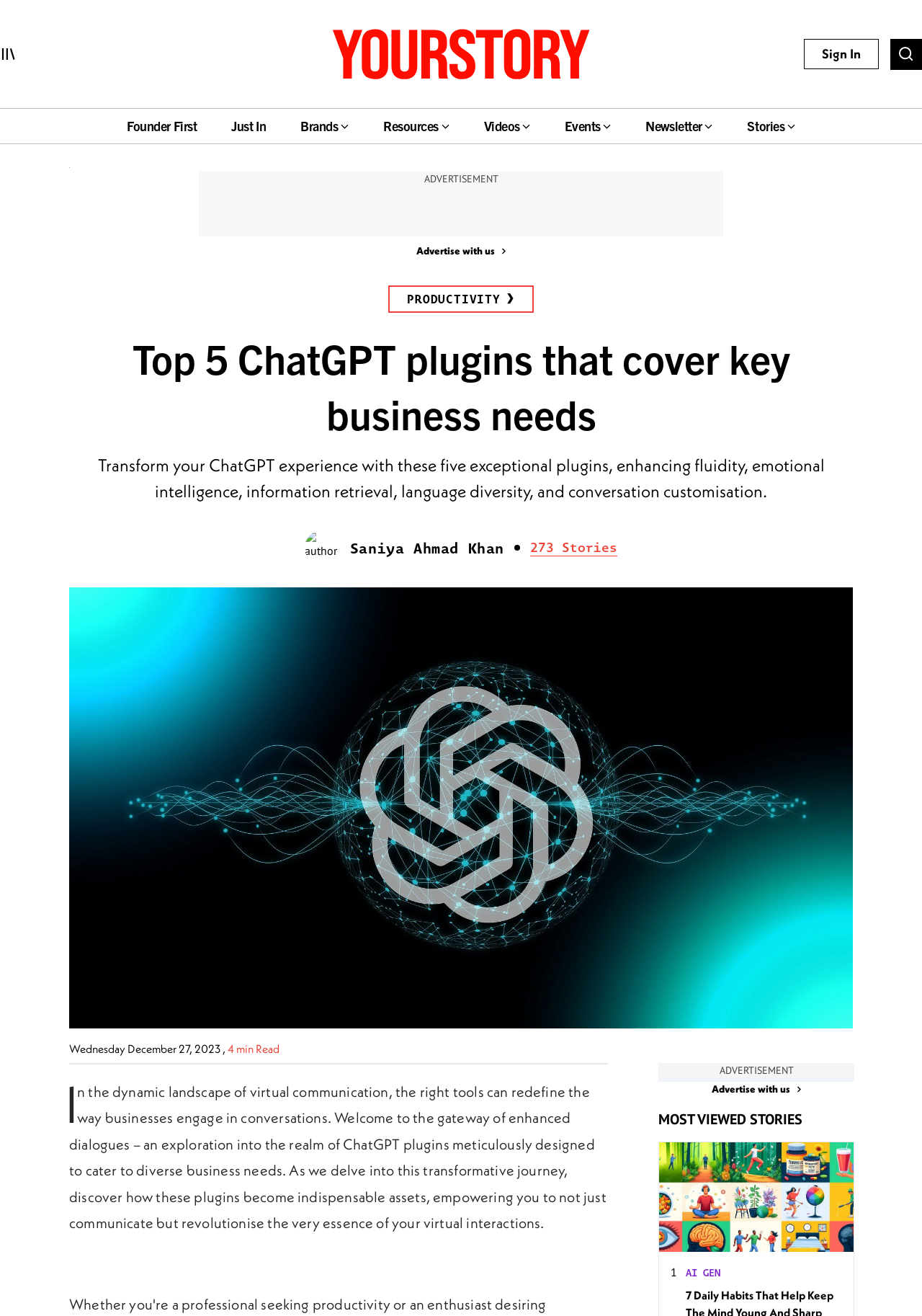Please locate the bounding box coordinates for the element that should be clicked to achieve the following instruction: "View the most viewed story '7 Daily Habits That Help Keep The Mind Young And Sharp'". Ensure the coordinates are given as four float numbers between 0 and 1, i.e., [left, top, right, bottom].

[0.715, 0.868, 0.926, 0.951]